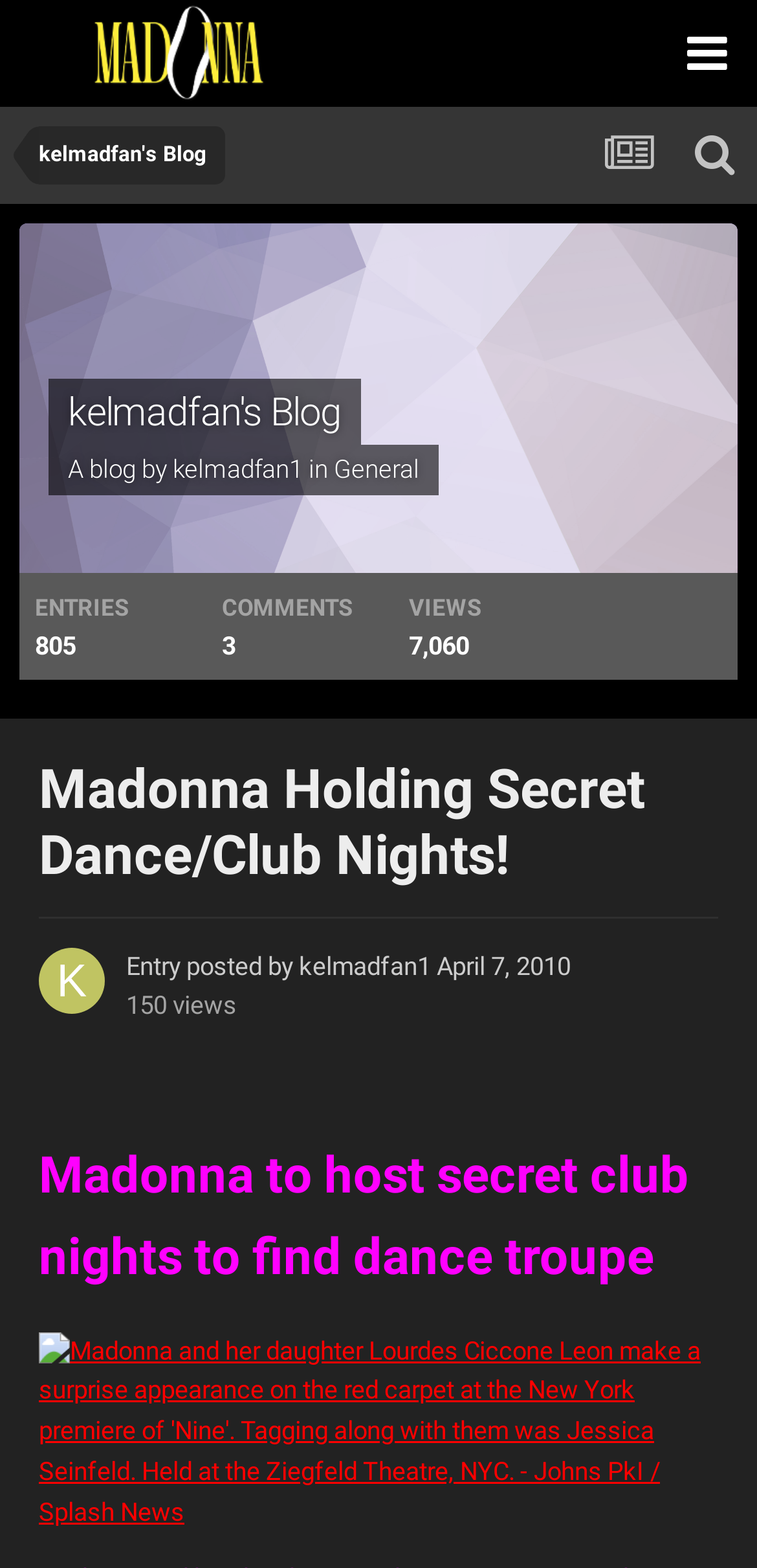Determine the bounding box coordinates of the clickable region to carry out the instruction: "view the image of Madonna and her daughter Lourdes Ciccone Leon".

[0.051, 0.849, 0.949, 0.978]